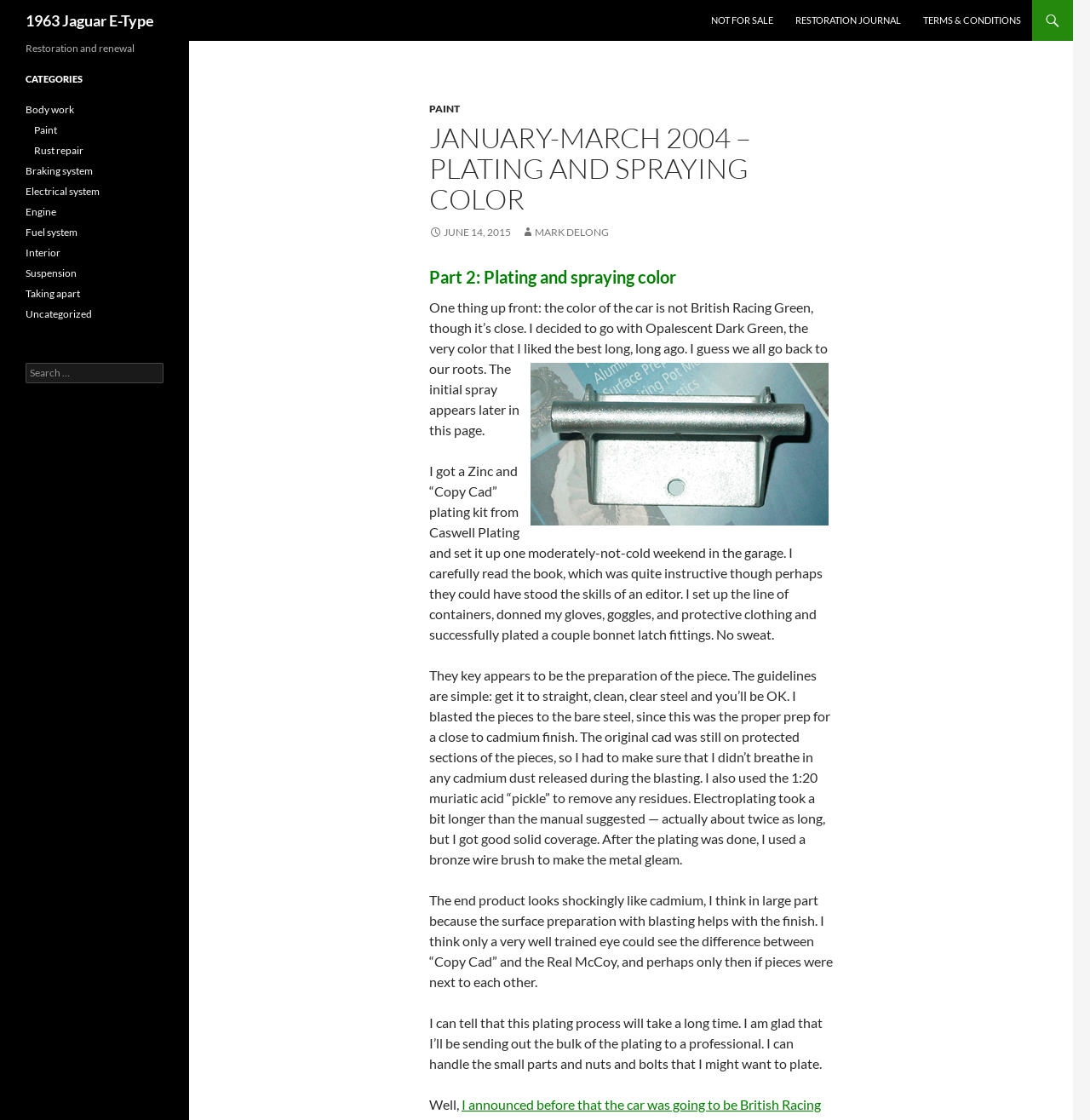Please find and report the bounding box coordinates of the element to click in order to perform the following action: "Click on 'RESTORATION JOURNAL'". The coordinates should be expressed as four float numbers between 0 and 1, in the format [left, top, right, bottom].

[0.72, 0.0, 0.836, 0.037]